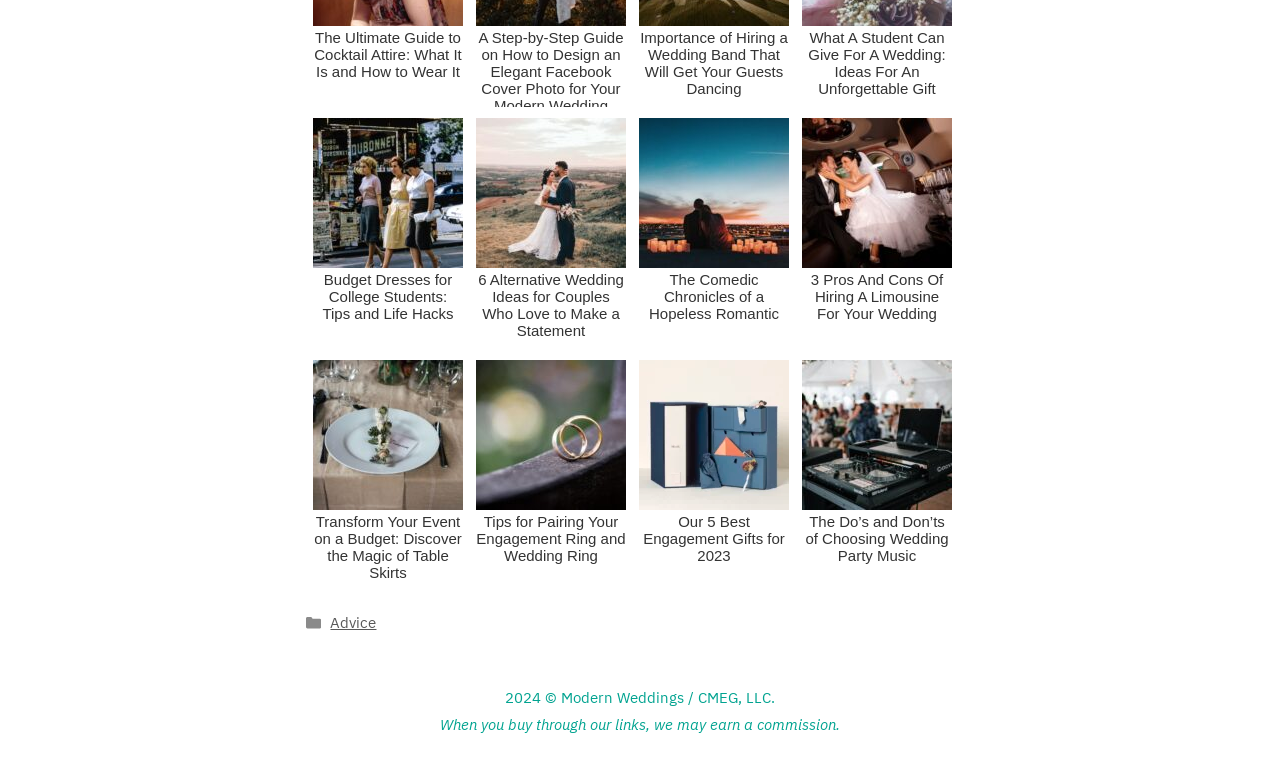How many images are on the webpage?
Using the image, give a concise answer in the form of a single word or short phrase.

5